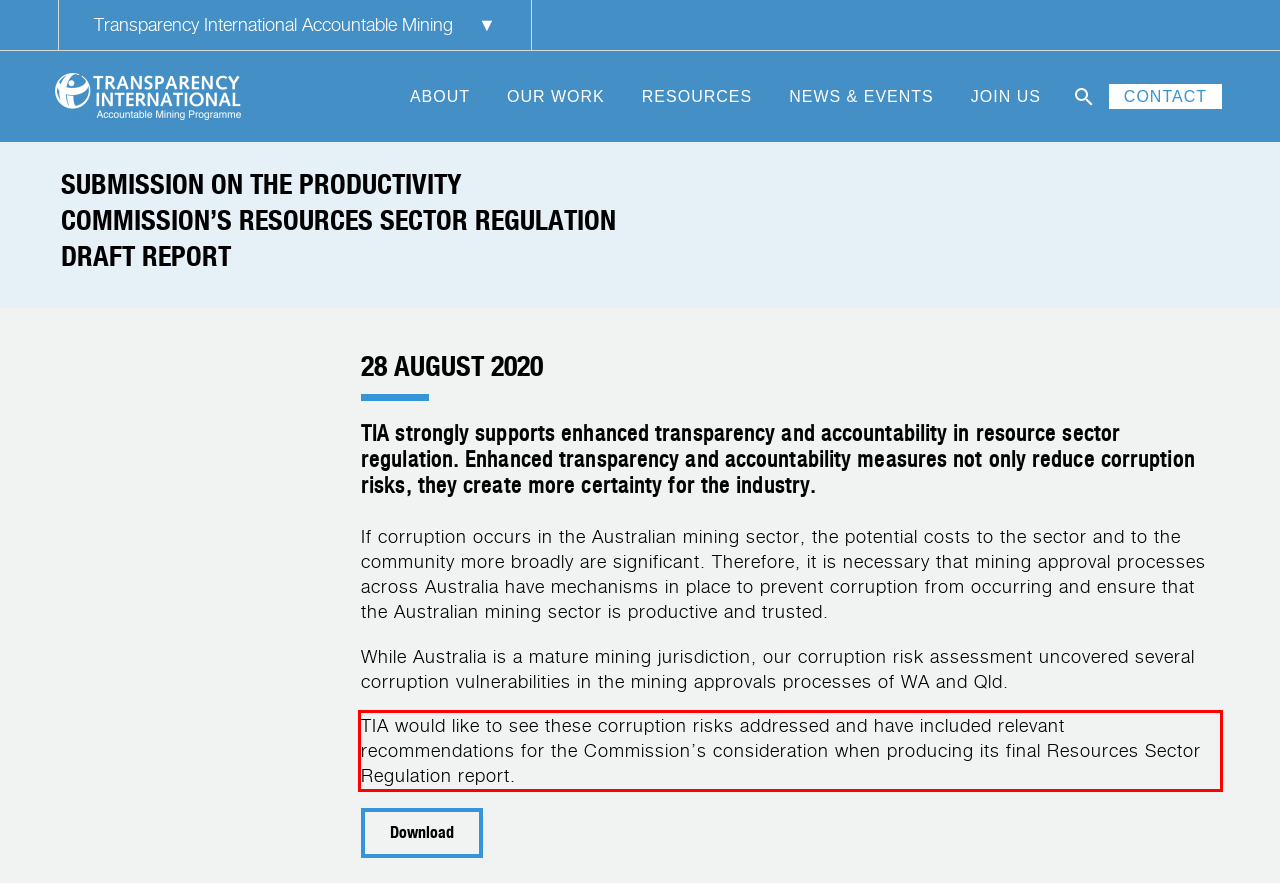From the screenshot of the webpage, locate the red bounding box and extract the text contained within that area.

TIA would like to see these corruption risks addressed and have included relevant recommendations for the Commission’s consideration when producing its final Resources Sector Regulation report.